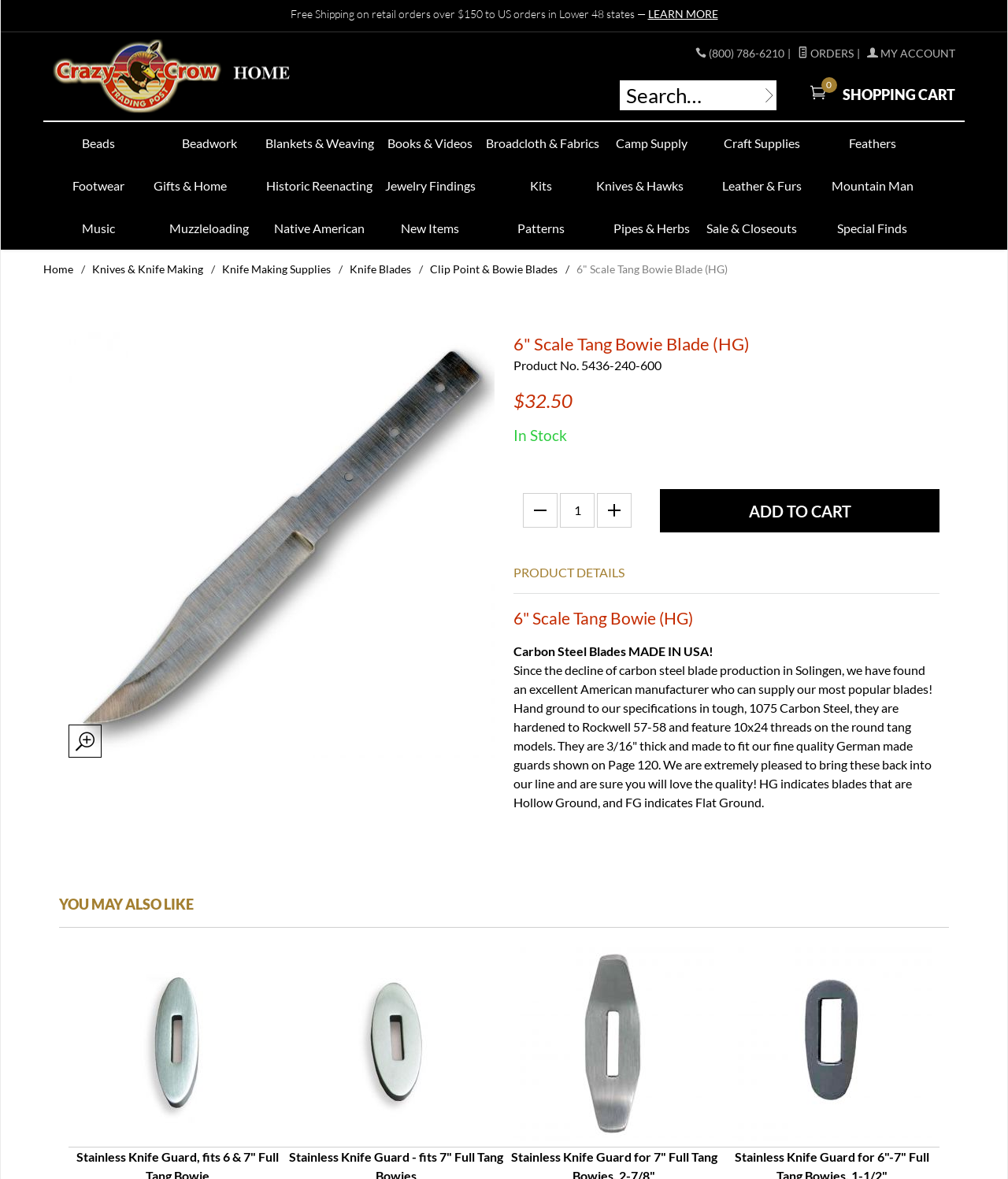What is the price of the 6" Scale Tang Bowie Blade?
Please use the image to provide an in-depth answer to the question.

On the webpage, the product details section shows the price of the 6" Scale Tang Bowie Blade as $32.50.